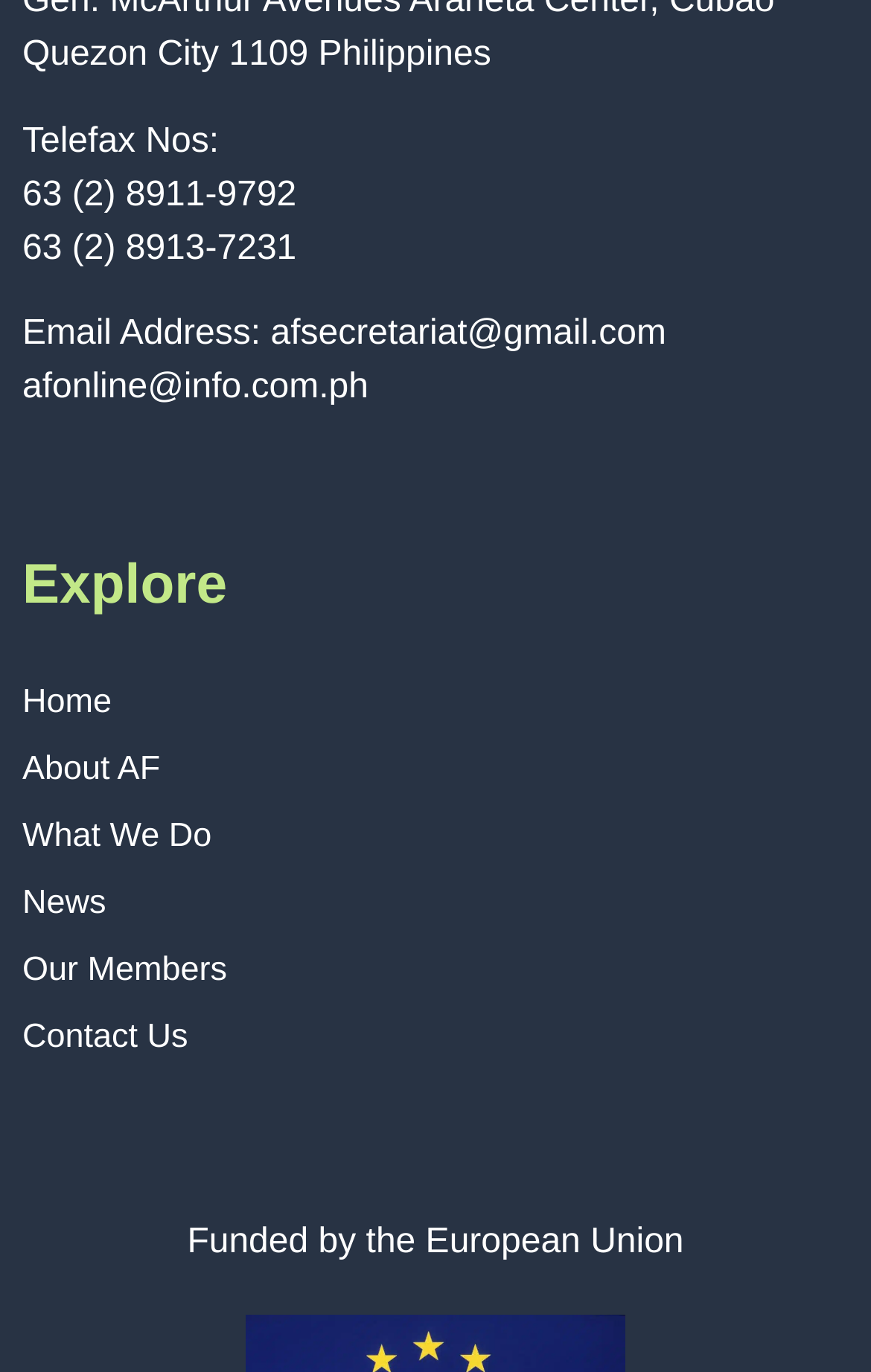Consider the image and give a detailed and elaborate answer to the question: 
What is the third link under 'Explore'?

I looked at the link elements under the 'Explore' heading and counted the third one, which is 'What We Do'.